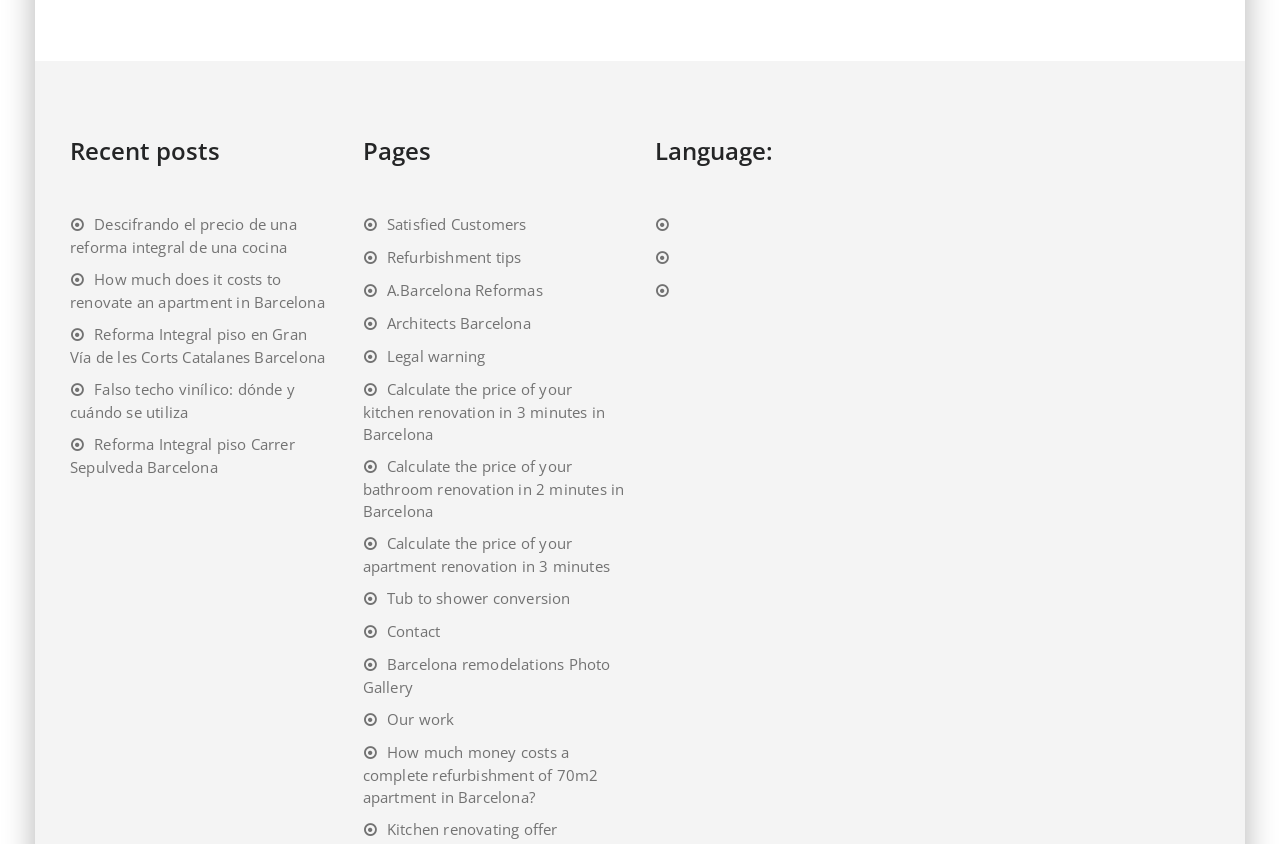Look at the image and give a detailed response to the following question: What is the last link under 'Pages'?

I looked at the links under the 'Pages' heading and found that the last link is 'Our work'.